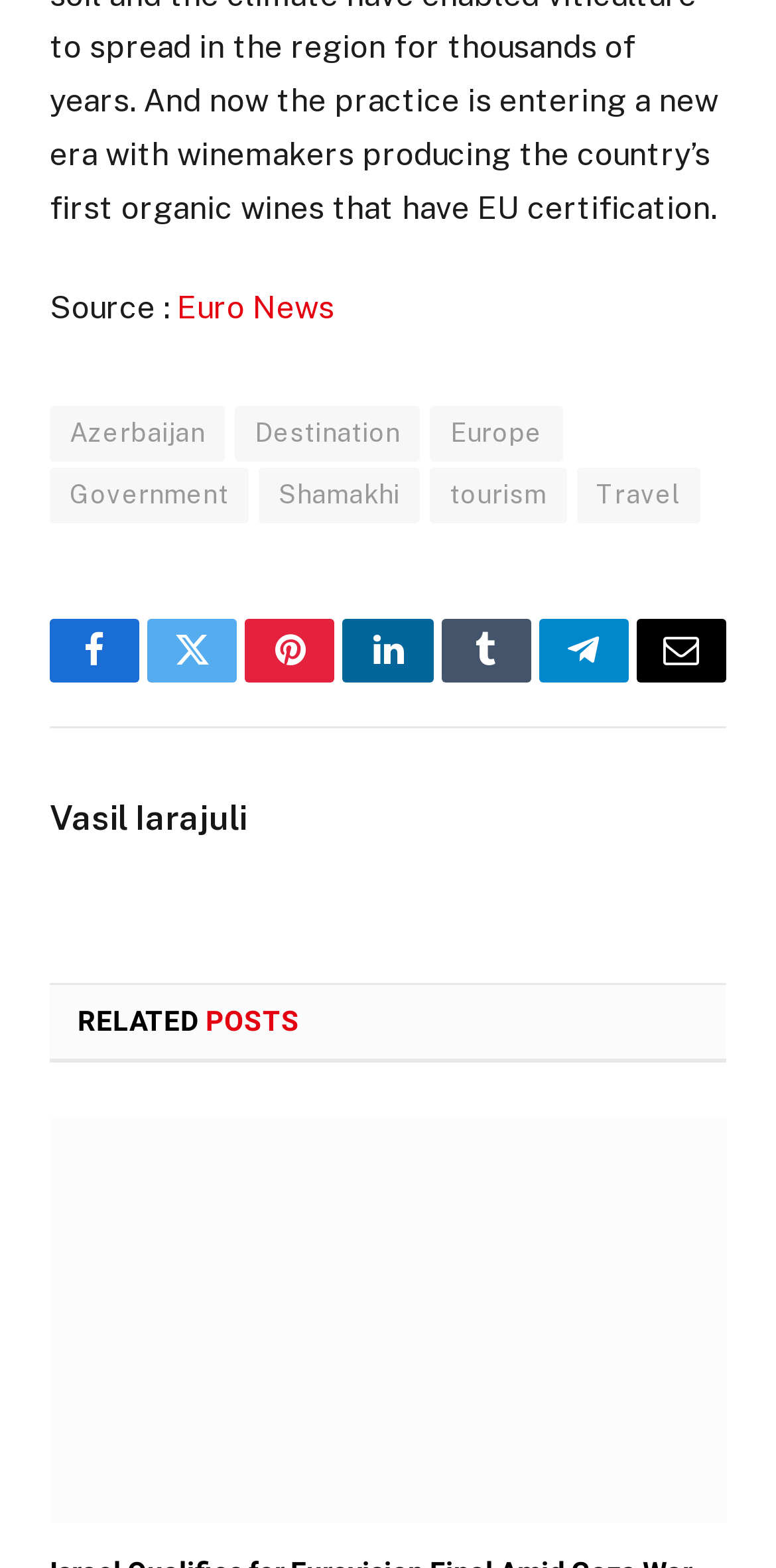Based on the description "Vasil Iarajuli", find the bounding box of the specified UI element.

[0.064, 0.509, 0.318, 0.535]